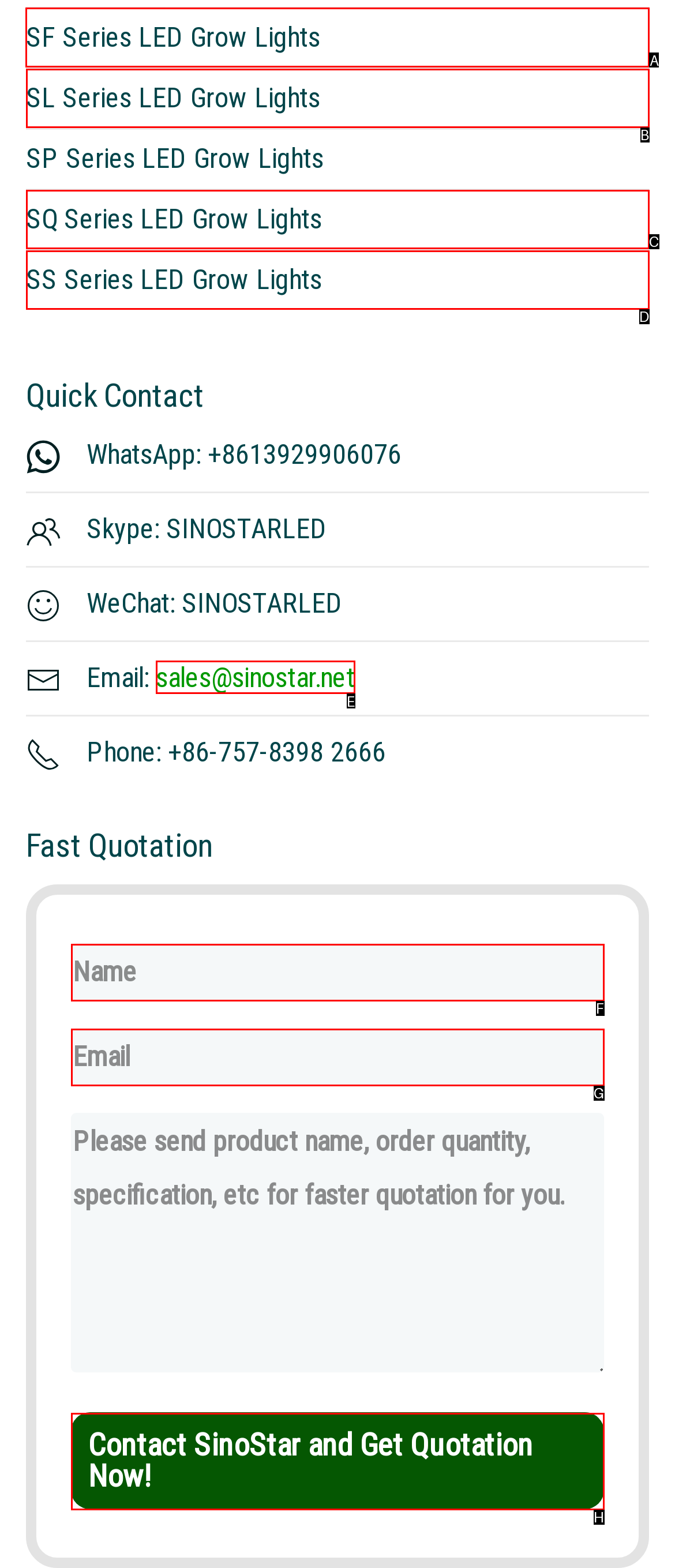Determine which HTML element should be clicked for this task: Click on SF Series LED Grow Lights
Provide the option's letter from the available choices.

A